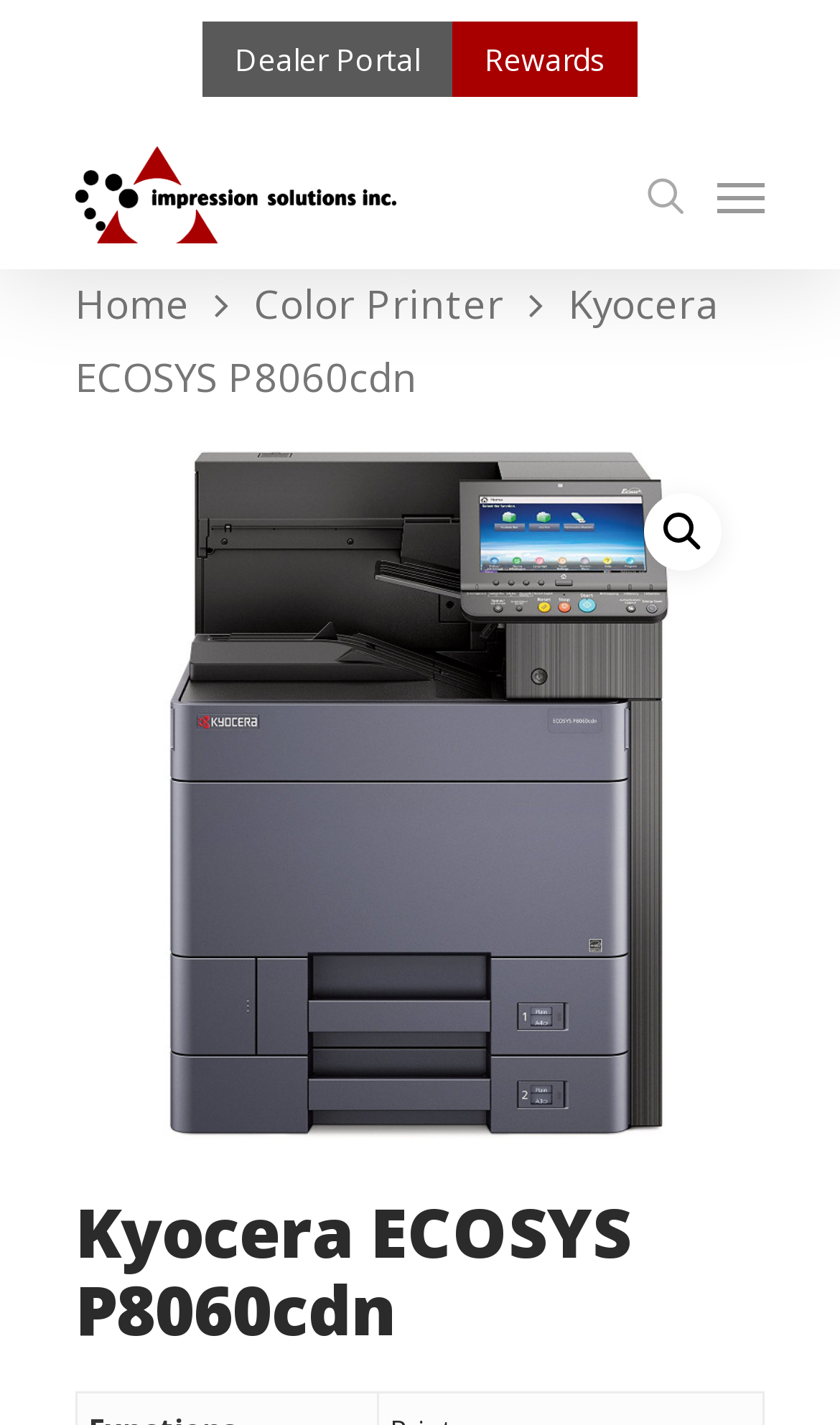Identify the bounding box coordinates of the element that should be clicked to fulfill this task: "view color printer page". The coordinates should be provided as four float numbers between 0 and 1, i.e., [left, top, right, bottom].

[0.303, 0.193, 0.6, 0.231]